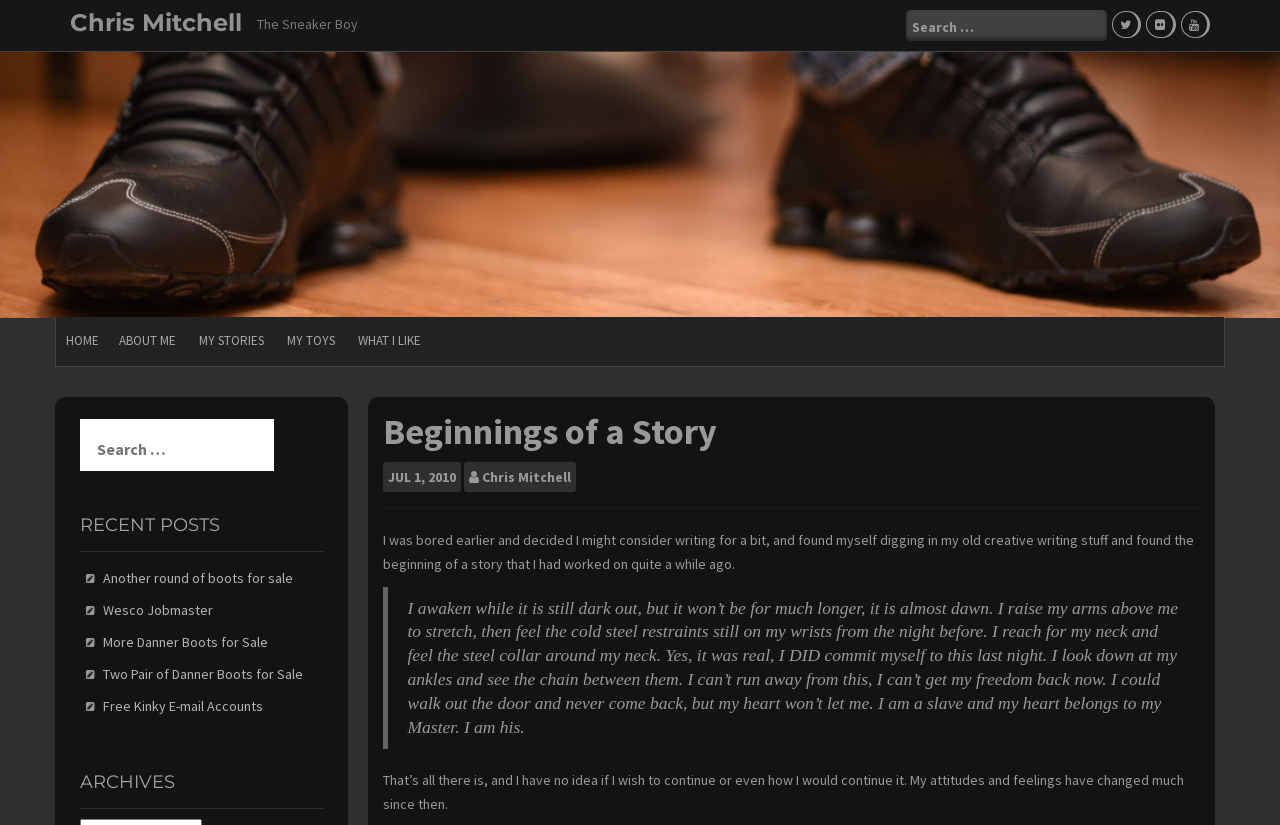Please identify the bounding box coordinates of the clickable area that will fulfill the following instruction: "Go to the home page". The coordinates should be in the format of four float numbers between 0 and 1, i.e., [left, top, right, bottom].

[0.044, 0.389, 0.085, 0.438]